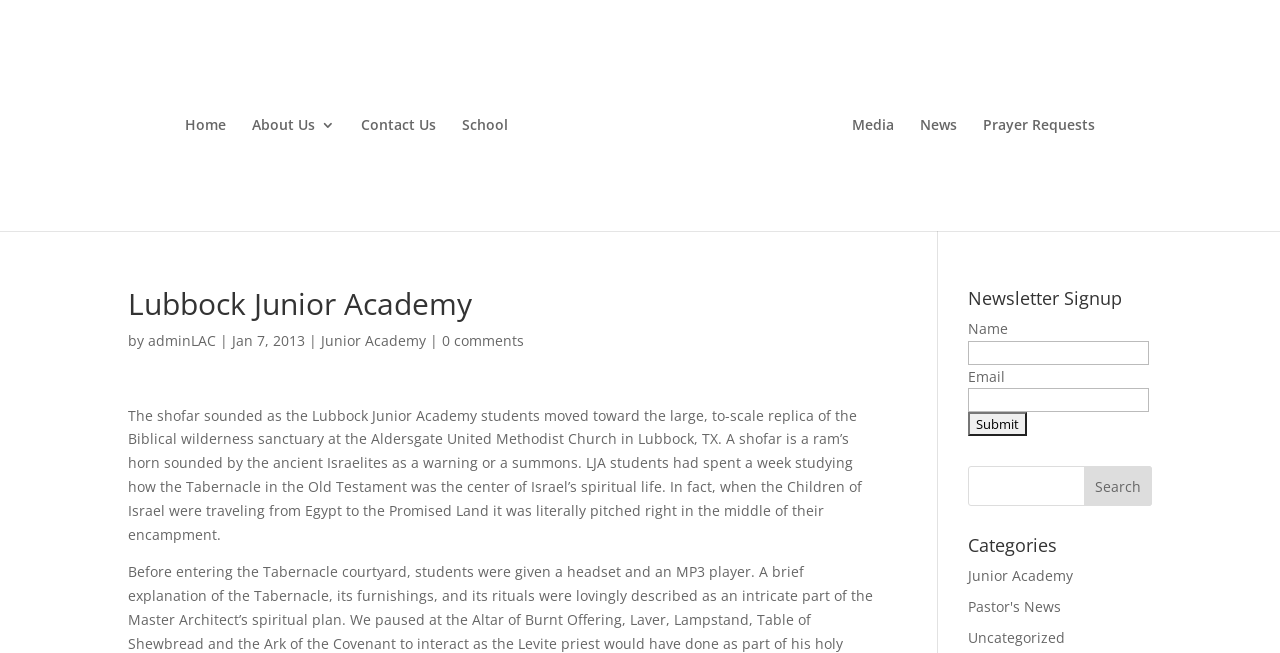Examine the image and give a thorough answer to the following question:
What is the category of the news 'Pastor's News'?

The question asks about the category of the news 'Pastor's News'. From the webpage, we can see that 'Pastor's News' is listed under the 'Categories' section, indicating that it is a category of news.